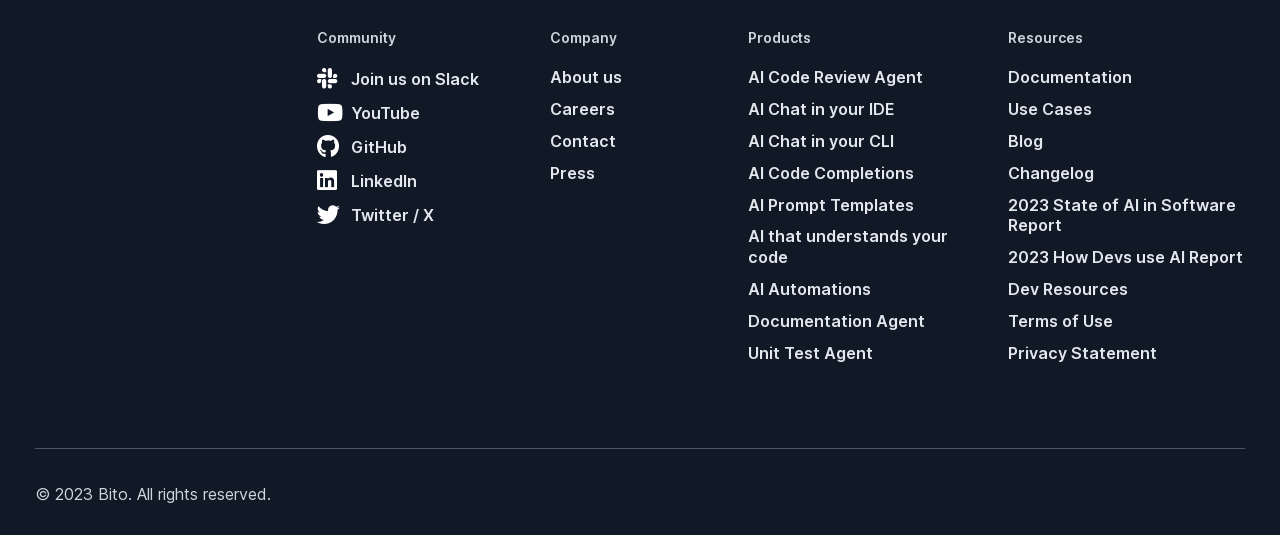Identify the bounding box coordinates of the region that should be clicked to execute the following instruction: "Learn about the company".

[0.429, 0.126, 0.568, 0.165]